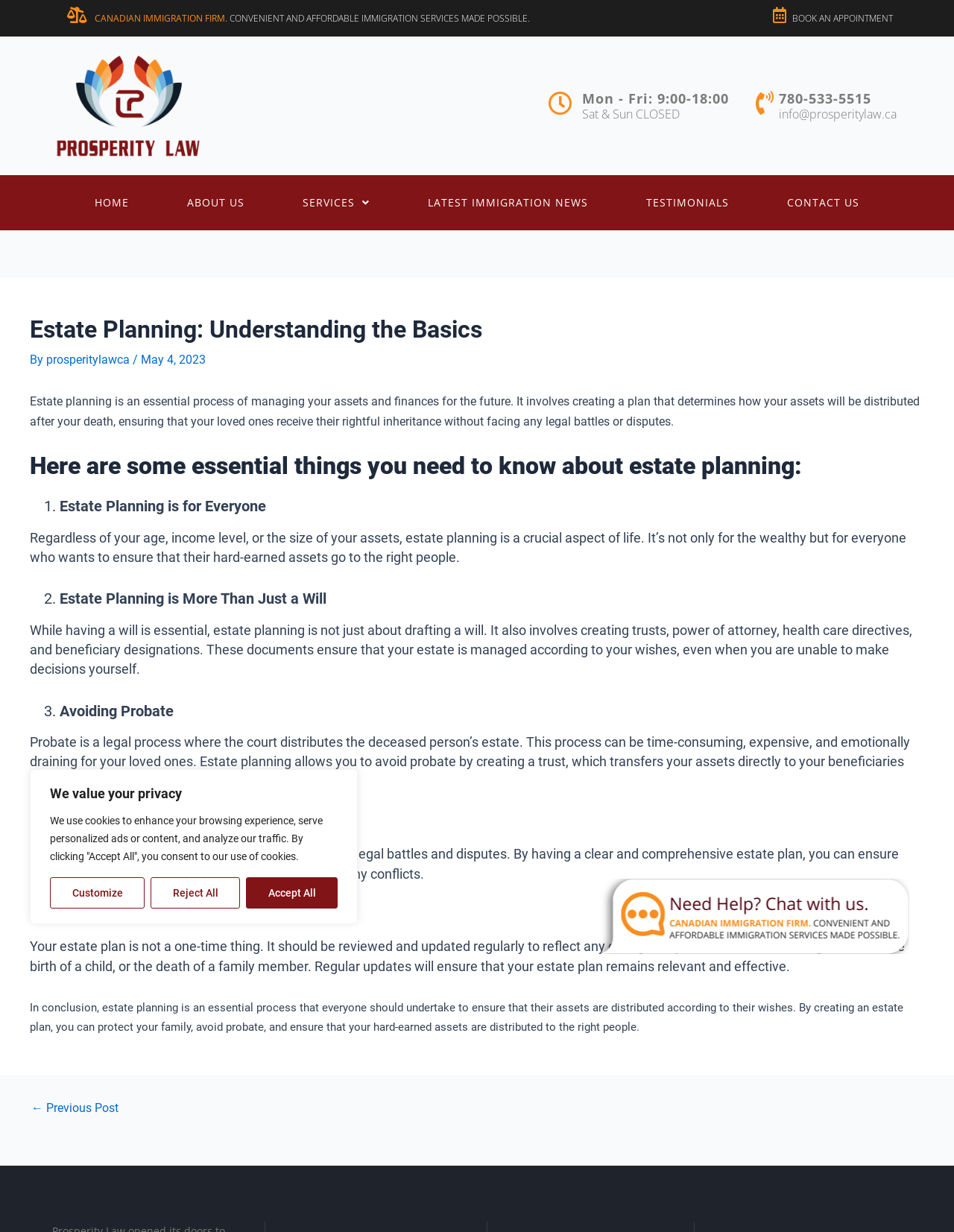Specify the bounding box coordinates of the element's area that should be clicked to execute the given instruction: "Filter by name". The coordinates should be four float numbers between 0 and 1, i.e., [left, top, right, bottom].

None